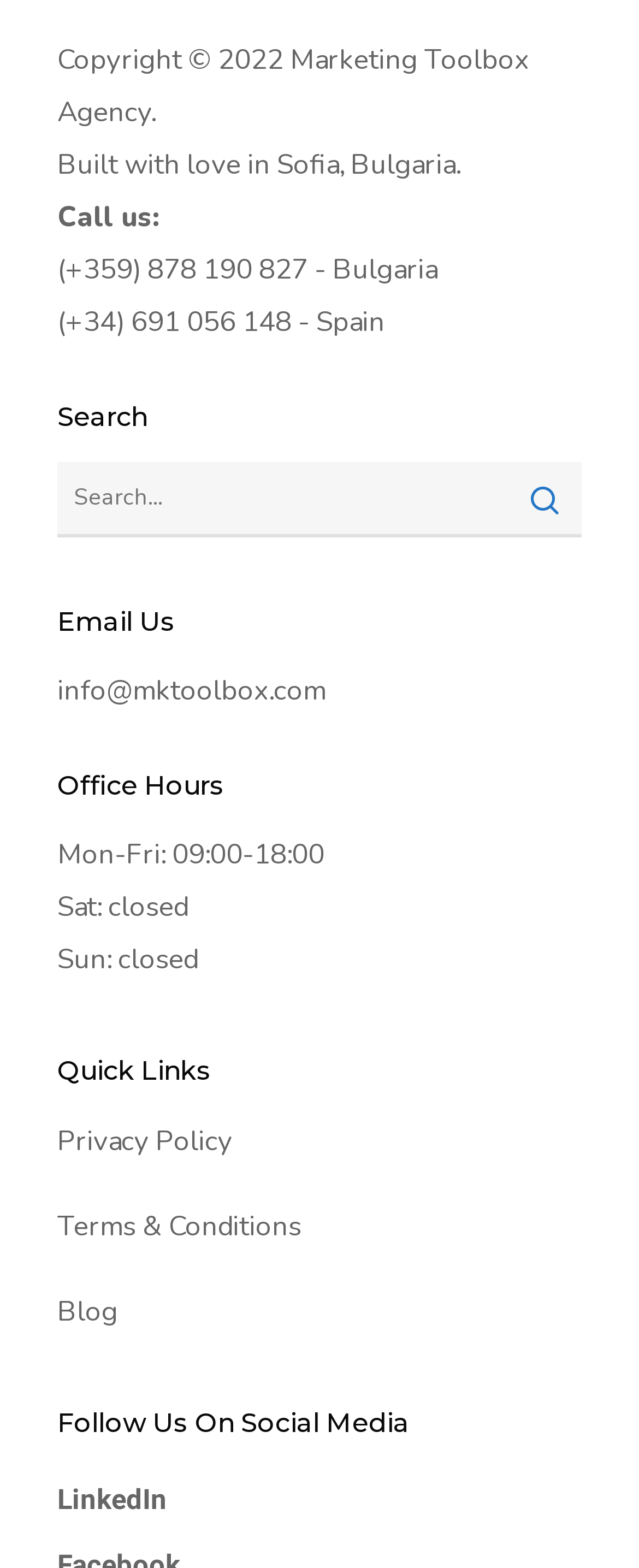Can you find the bounding box coordinates for the element that needs to be clicked to execute this instruction: "Call us in Bulgaria"? The coordinates should be given as four float numbers between 0 and 1, i.e., [left, top, right, bottom].

[0.09, 0.16, 0.685, 0.184]